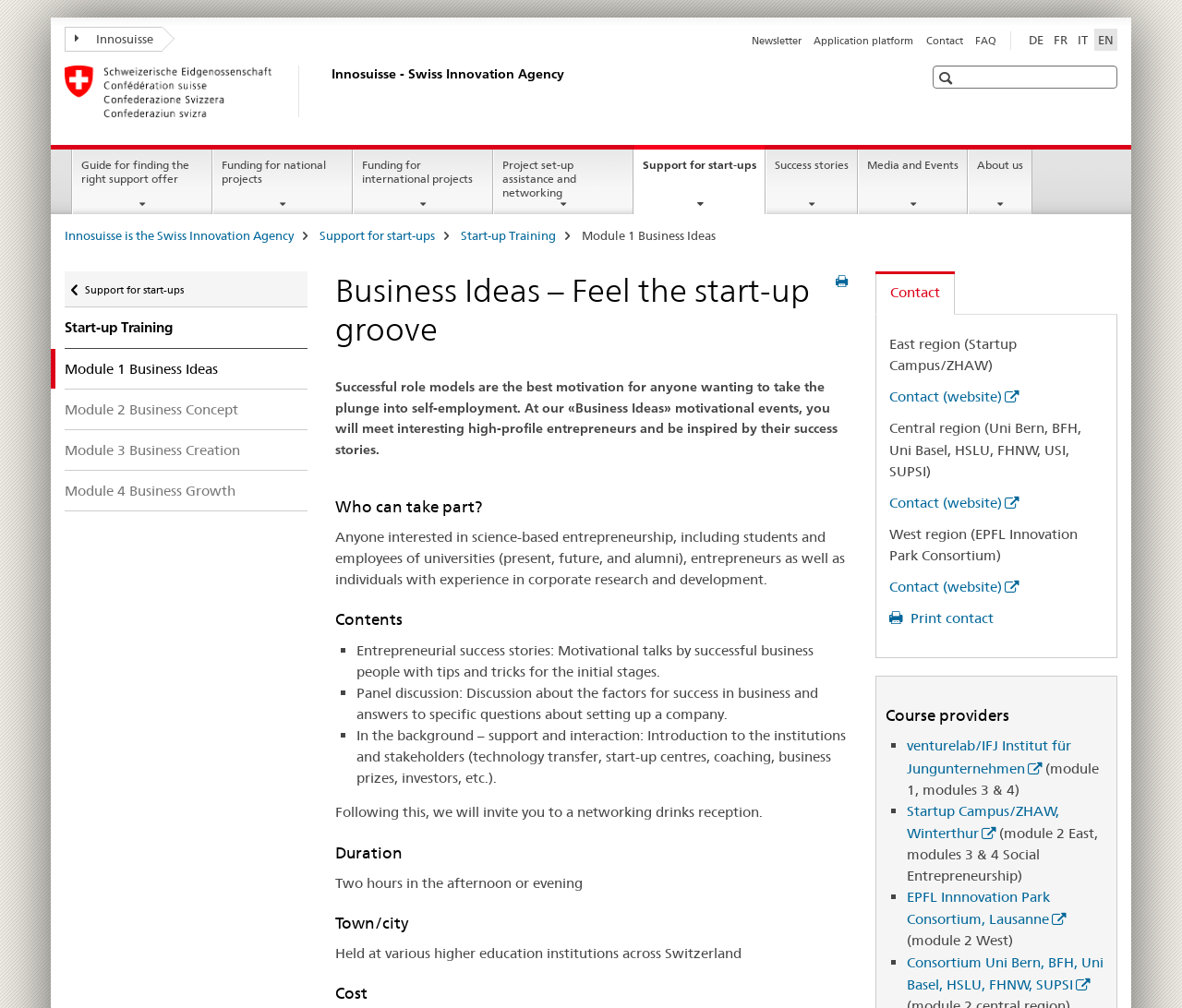Please identify the bounding box coordinates of the element on the webpage that should be clicked to follow this instruction: "Contact East region". The bounding box coordinates should be given as four float numbers between 0 and 1, formatted as [left, top, right, bottom].

[0.752, 0.385, 0.861, 0.402]